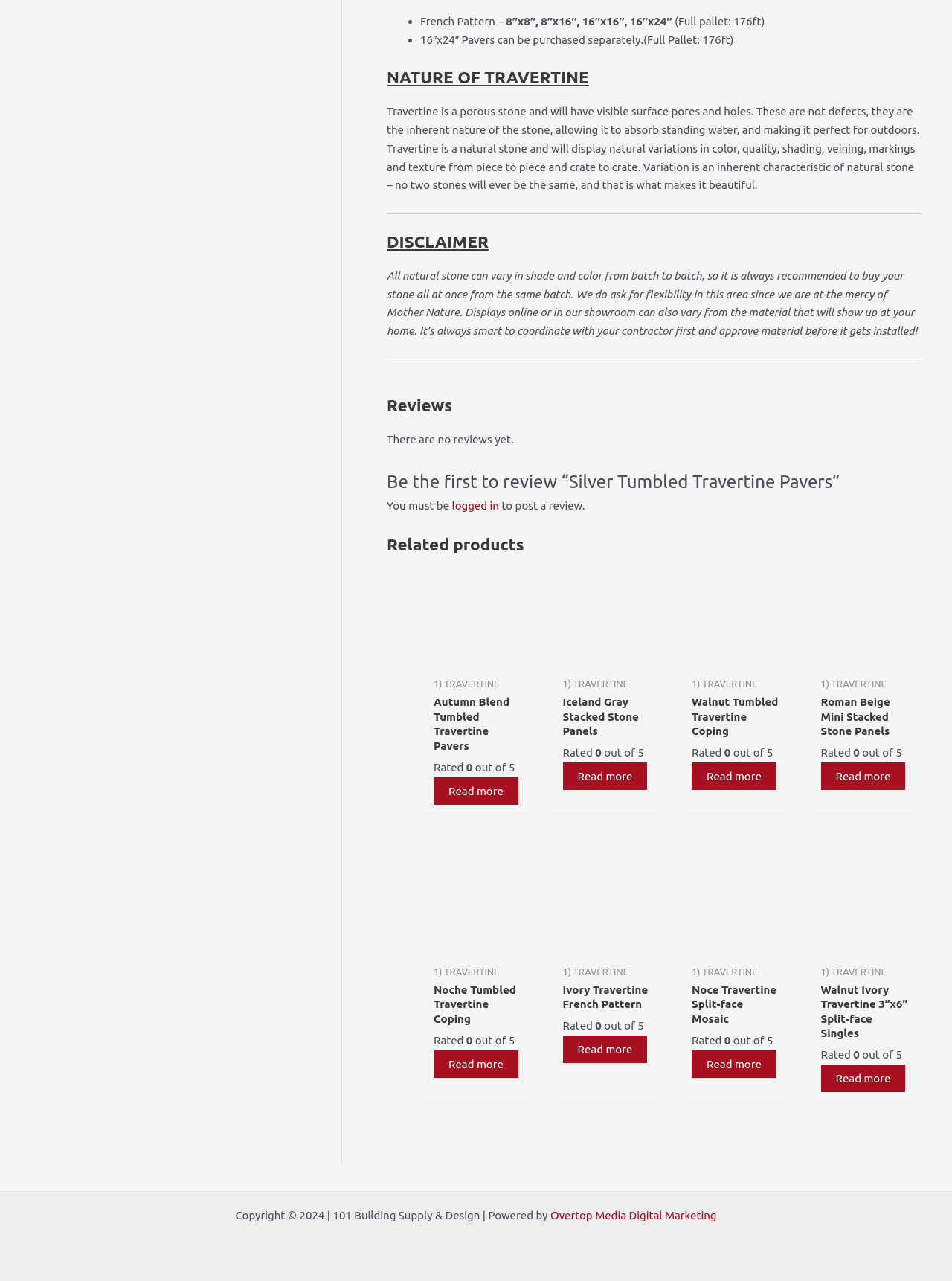Find the bounding box coordinates of the element I should click to carry out the following instruction: "Read more about marriage counselling brisbane cbd".

None